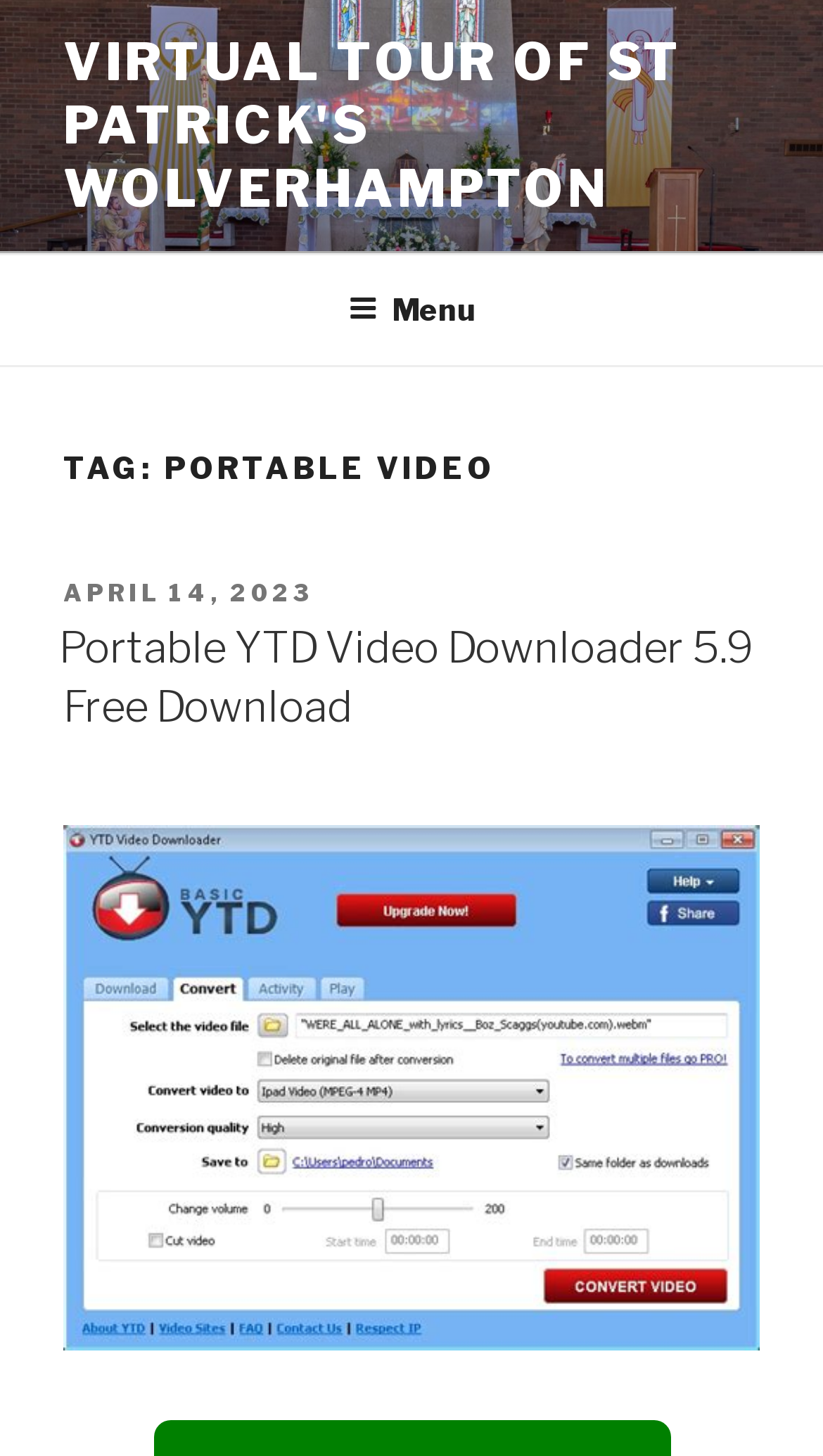Answer this question using a single word or a brief phrase:
What is the name of the video downloader?

Portable YTD Video Downloader